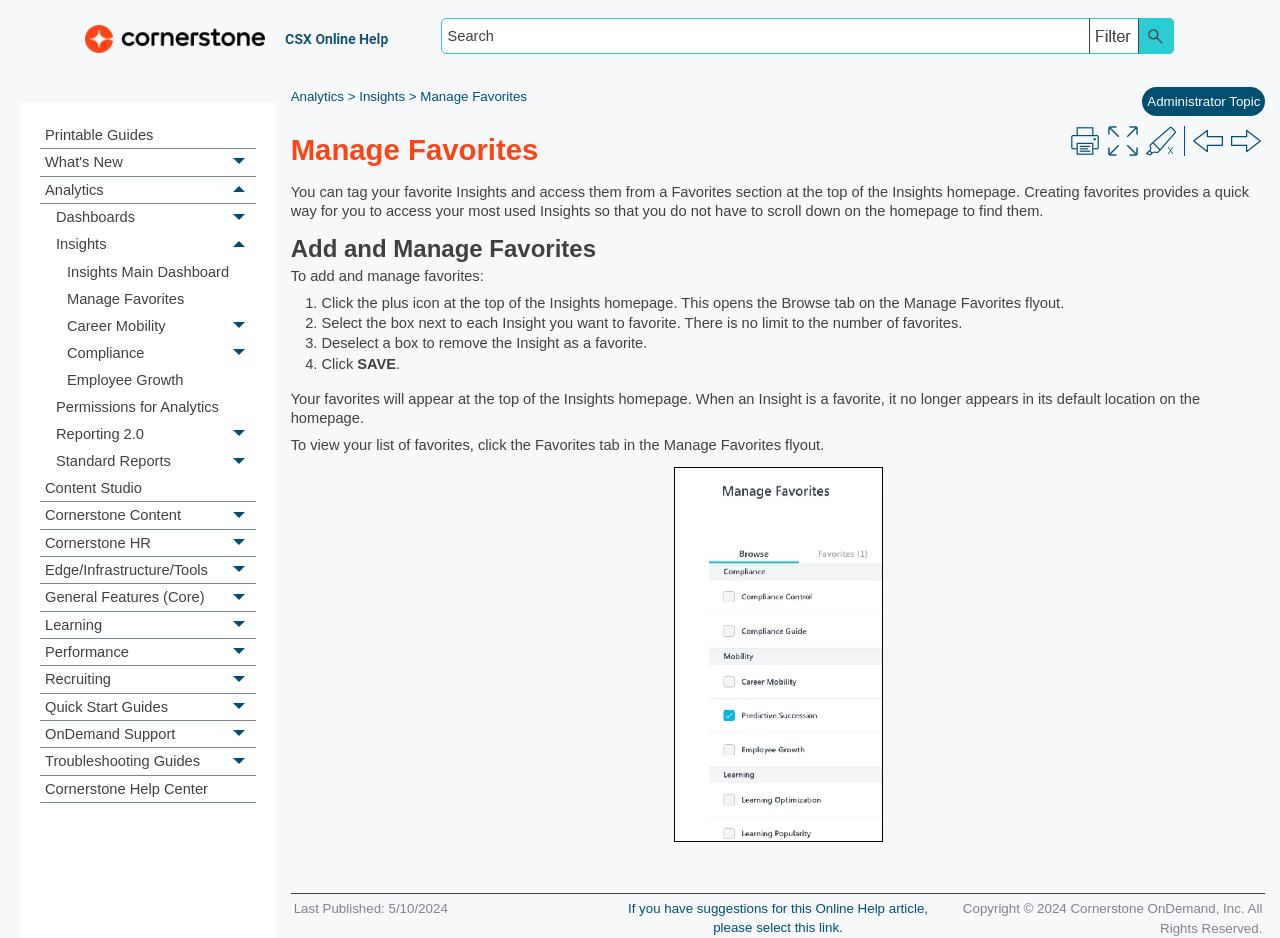What happens when an Insight is favorited? Examine the screenshot and reply using just one word or a brief phrase.

It appears at the top of the homepage